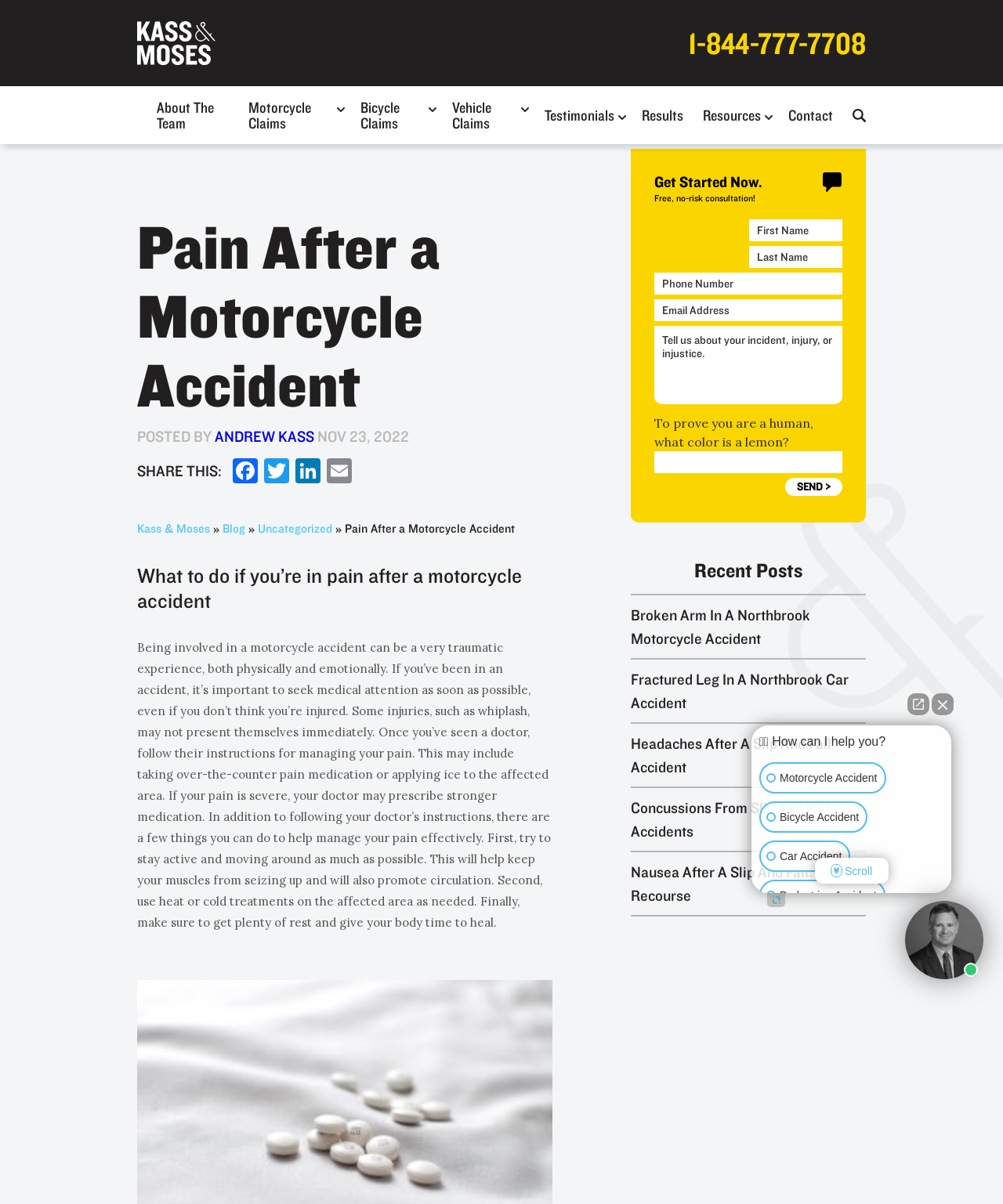Please provide a comprehensive answer to the question below using the information from the image: What is the author of the blog post?

The author of the blog post can be found below the heading 'Pain After a Motorcycle Accident'. It says 'POSTED BY ANDREW KASS'.